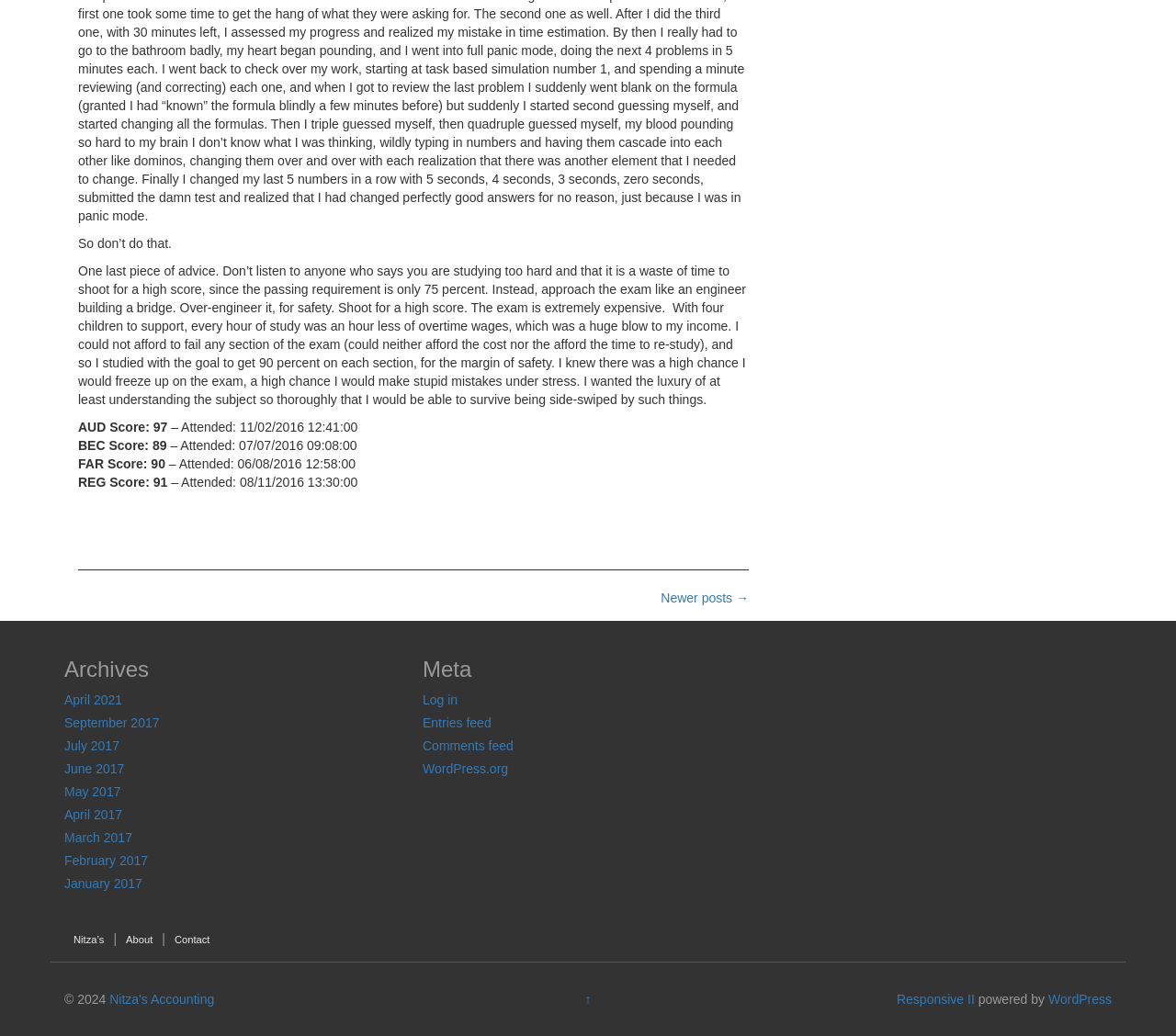What is the name of the website?
Refer to the image and answer the question using a single word or phrase.

Nitza's Accounting